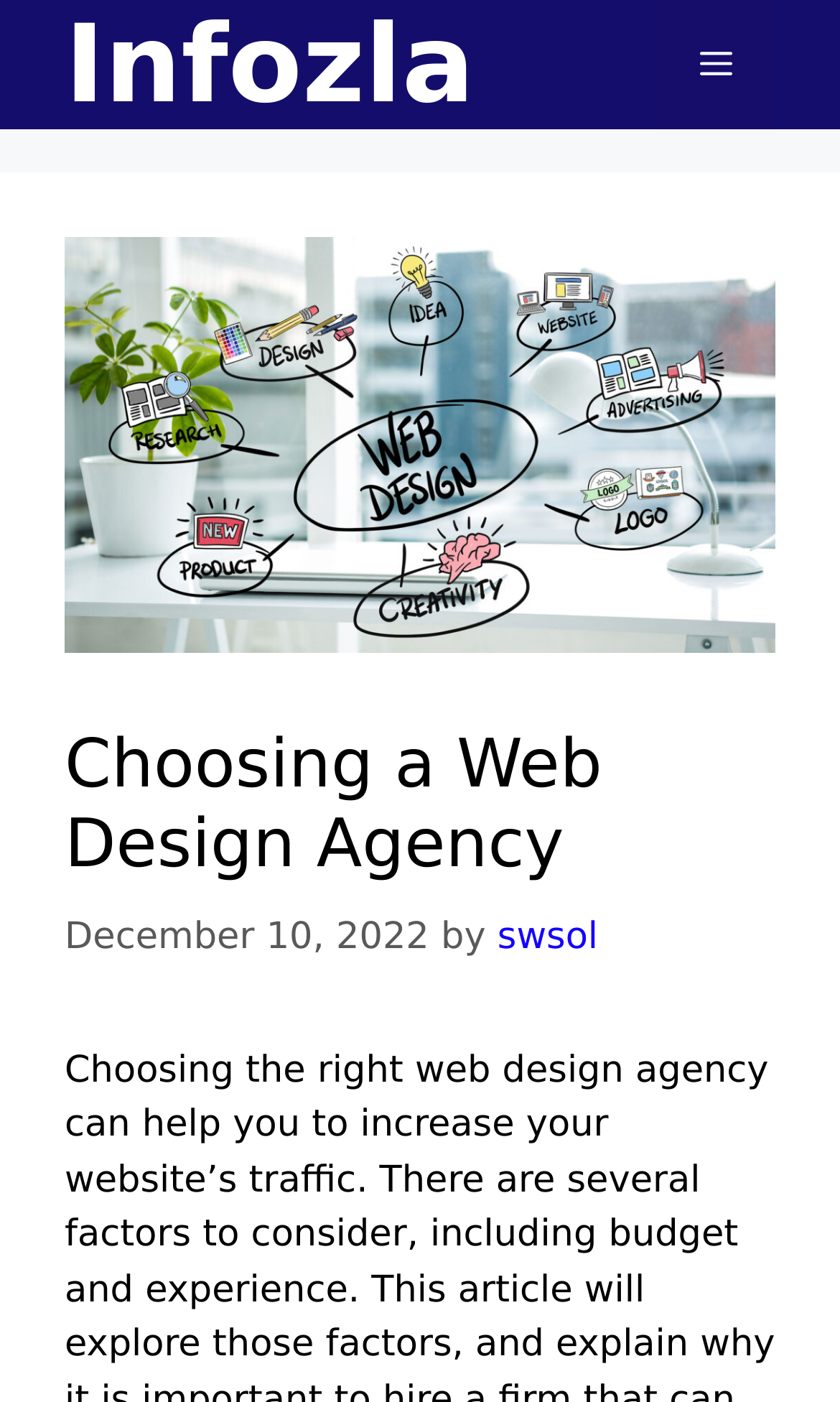What is the topic of the article?
Answer the question with a single word or phrase, referring to the image.

Choosing a Web Design Agency